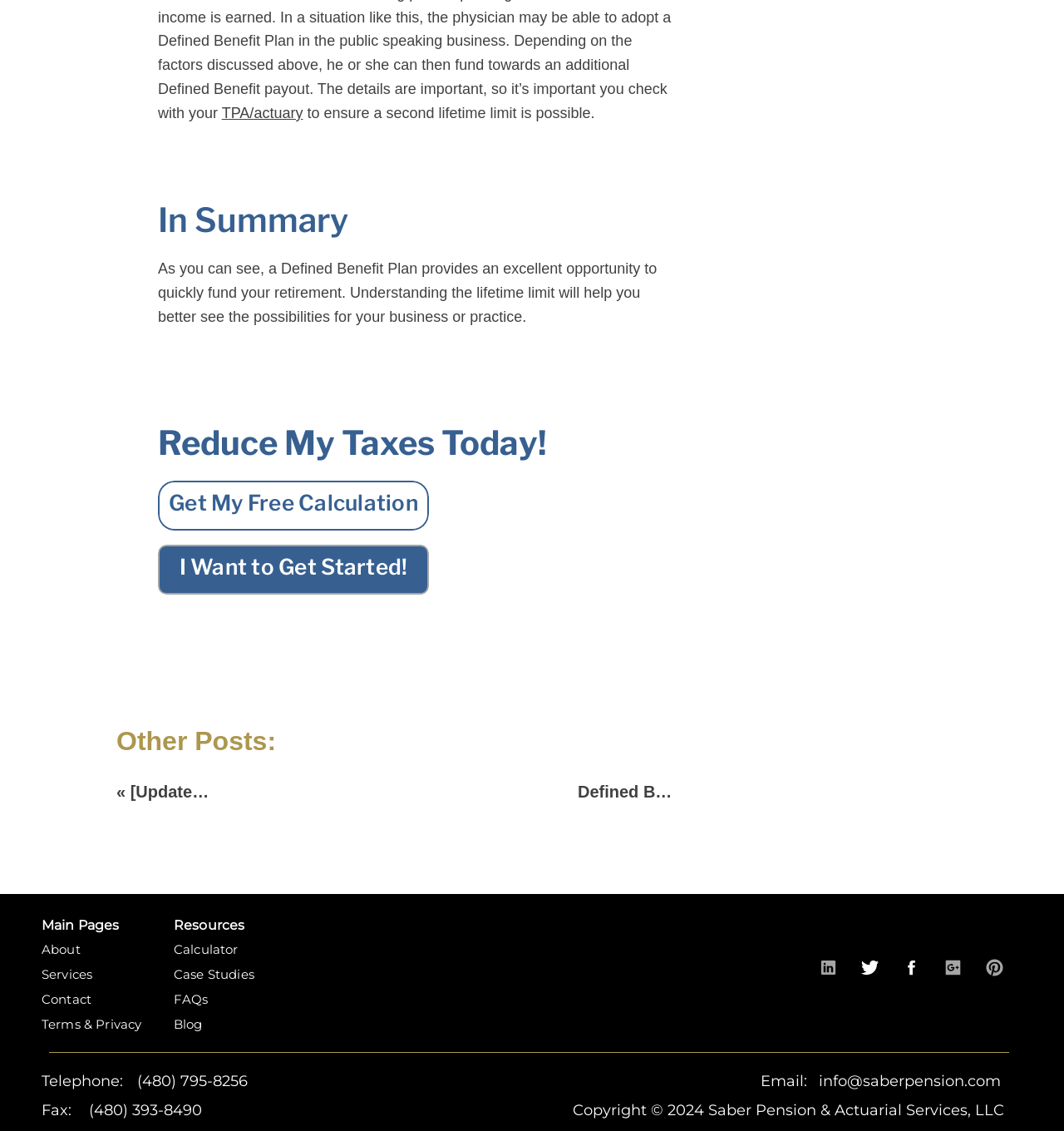Find the bounding box coordinates of the area that needs to be clicked in order to achieve the following instruction: "Contact us". The coordinates should be specified as four float numbers between 0 and 1, i.e., [left, top, right, bottom].

[0.039, 0.876, 0.086, 0.89]